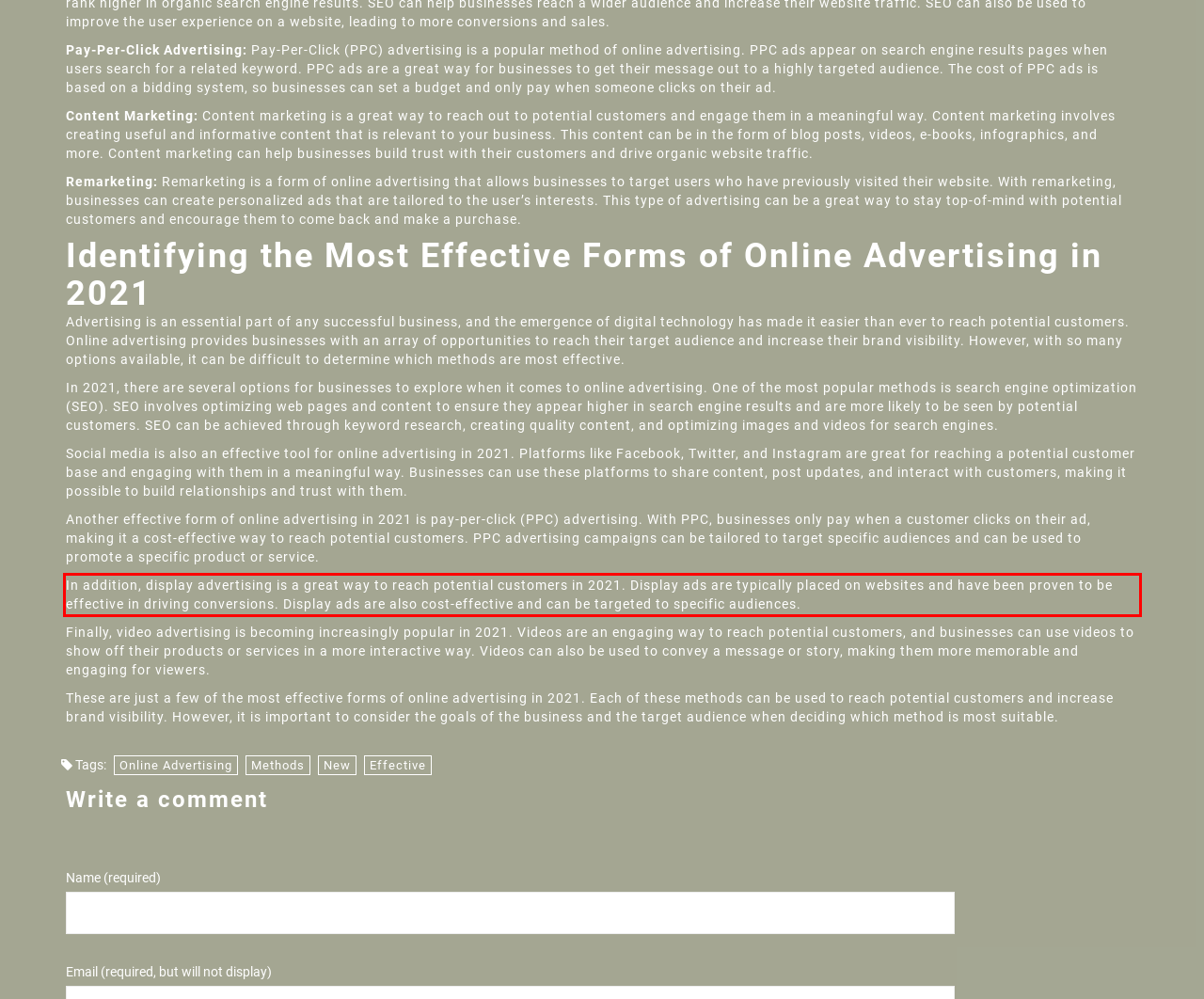Please recognize and transcribe the text located inside the red bounding box in the webpage image.

In addition, display advertising is a great way to reach potential customers in 2021. Display ads are typically placed on websites and have been proven to be effective in driving conversions. Display ads are also cost-effective and can be targeted to specific audiences.